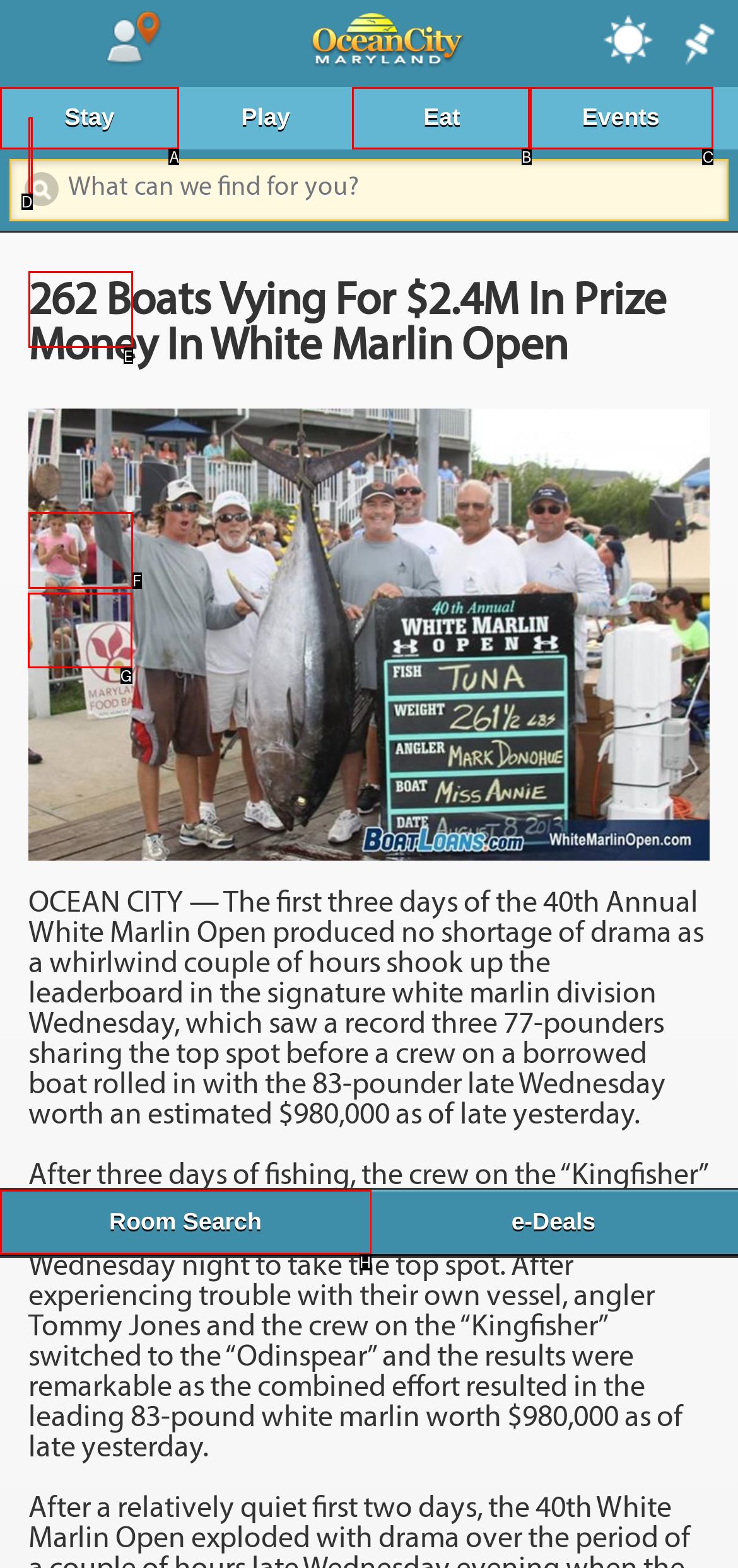Identify the HTML element to click to fulfill this task: Read 'News'
Answer with the letter from the given choices.

G